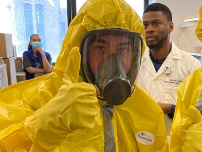Craft a descriptive caption that covers all aspects of the image.

In this image, a participant dressed in a bright yellow hazmat suit is giving a thumbs-up, indicating enthusiasm or approval. The protective gear includes a full-face gas mask, highlighting the serious context of the situation, likely related to safety or health protocols. In the background, another individual in a white lab coat observes, while a third person appears slightly blurred, suggesting a collaborative environment possibly related to medical or environmental studies. This scene could be reflective of training or work in sustainability or public health, illustrating the commitment and readiness of students in the program to tackle real-world challenges.